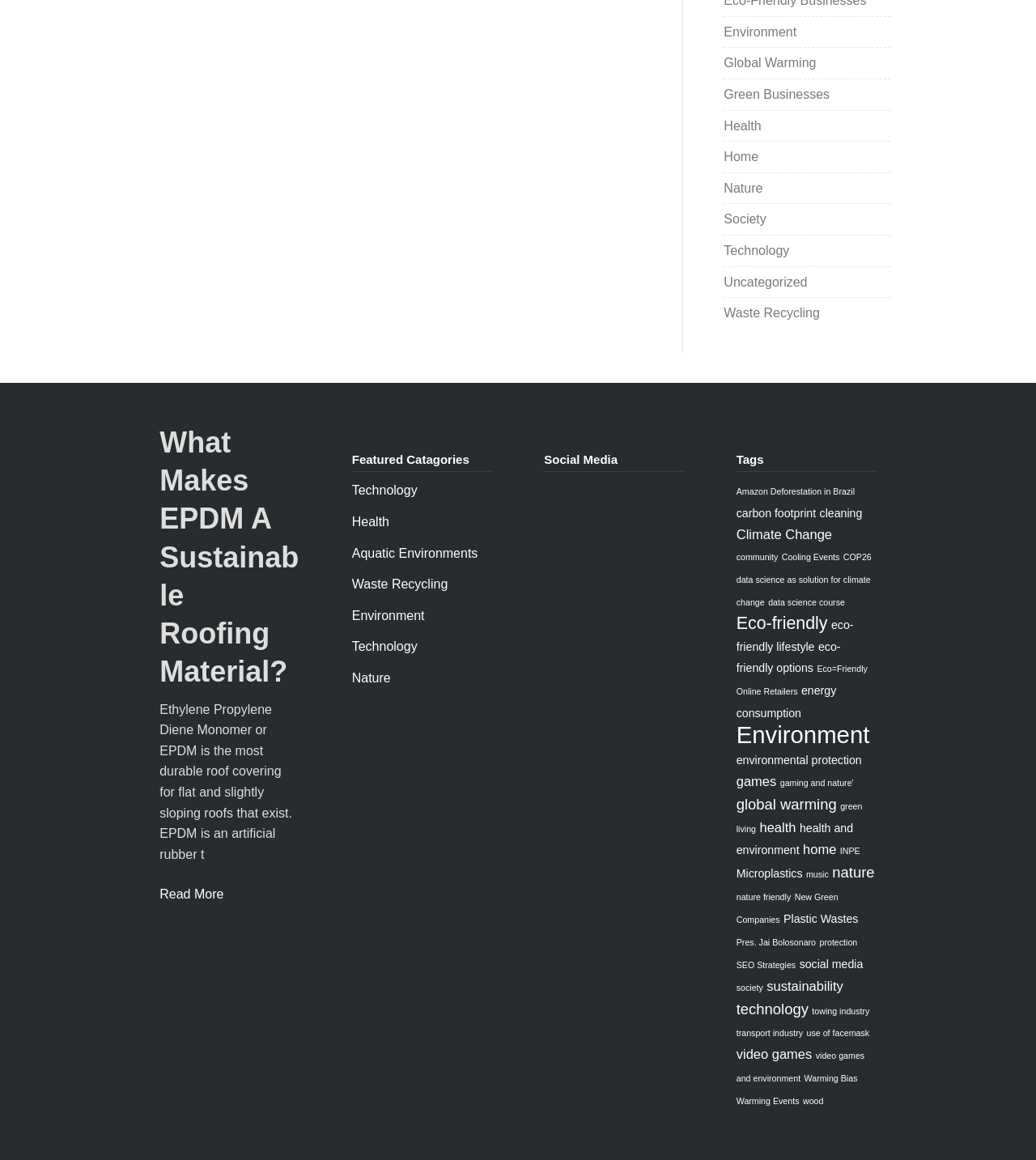Please find the bounding box coordinates in the format (top-left x, top-left y, bottom-right x, bottom-right y) for the given element description. Ensure the coordinates are floating point numbers between 0 and 1. Description: Amazon Deforestation in Brazil

[0.711, 0.42, 0.825, 0.428]